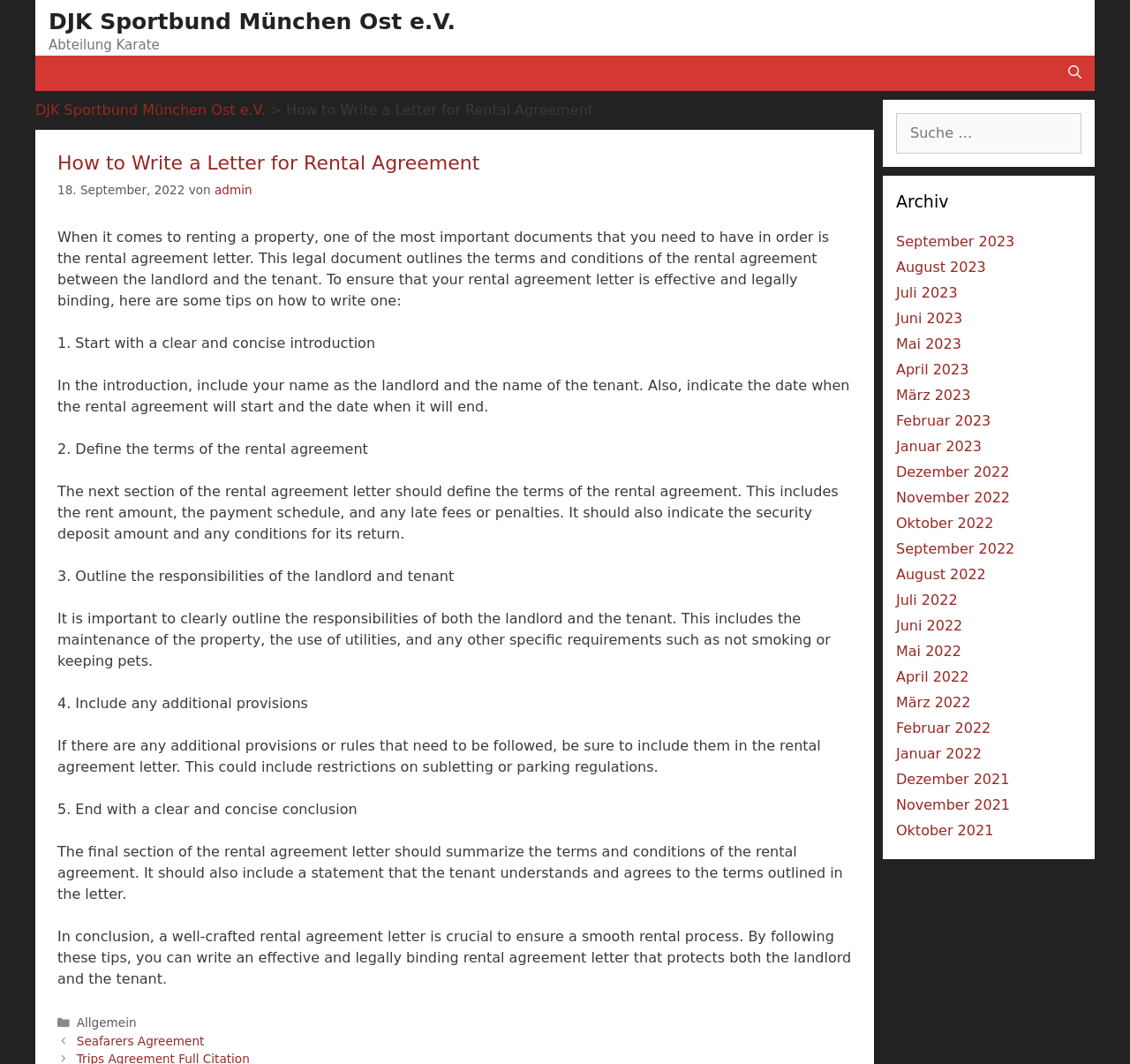Highlight the bounding box coordinates of the element that should be clicked to carry out the following instruction: "Search for something". The coordinates must be given as four float numbers ranging from 0 to 1, i.e., [left, top, right, bottom].

[0.793, 0.106, 0.957, 0.144]